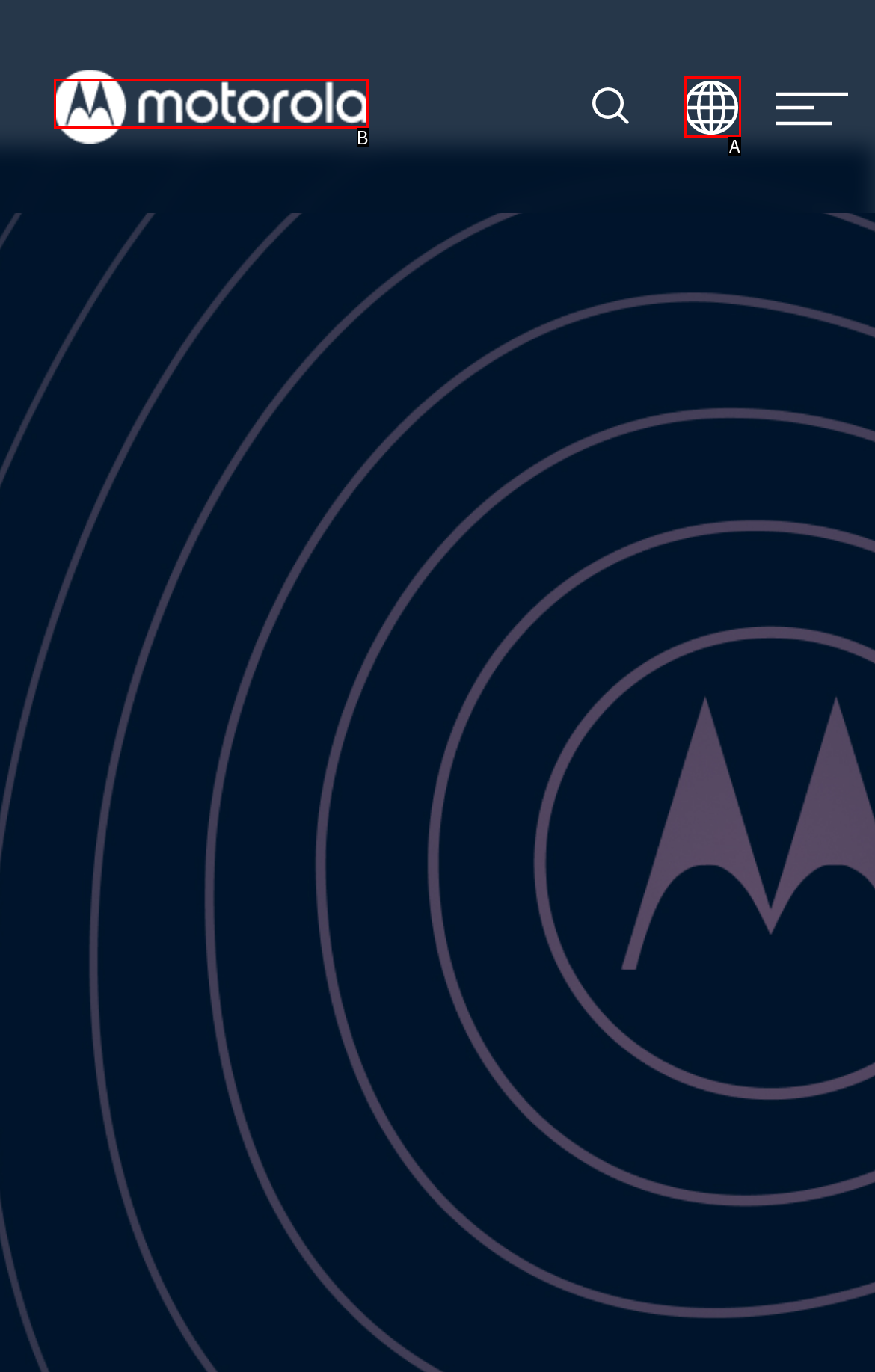Determine which HTML element corresponds to the description: alt="Motorola's Official Global Blog". Provide the letter of the correct option.

B